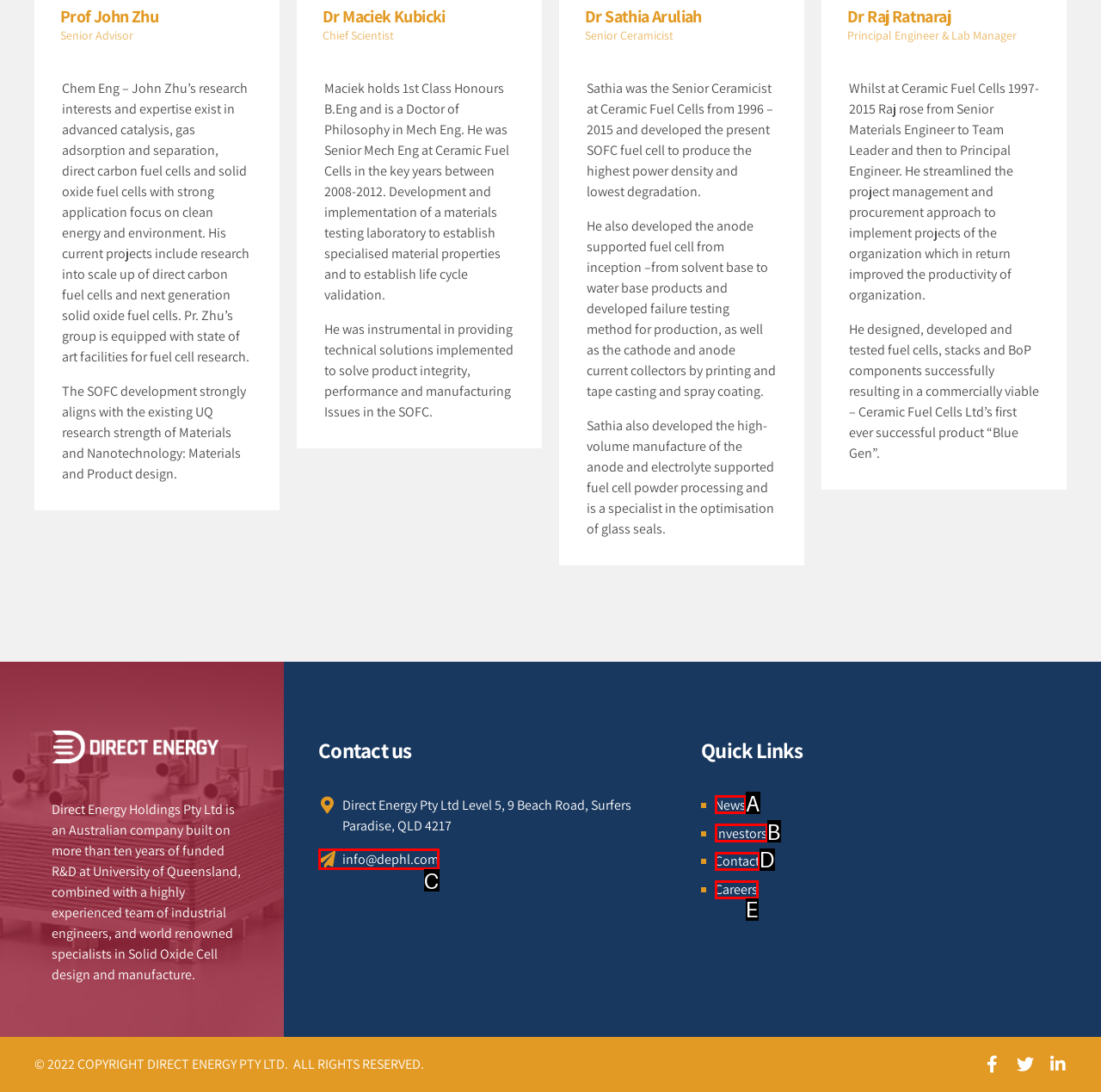Which option corresponds to the following element description: News?
Please provide the letter of the correct choice.

A